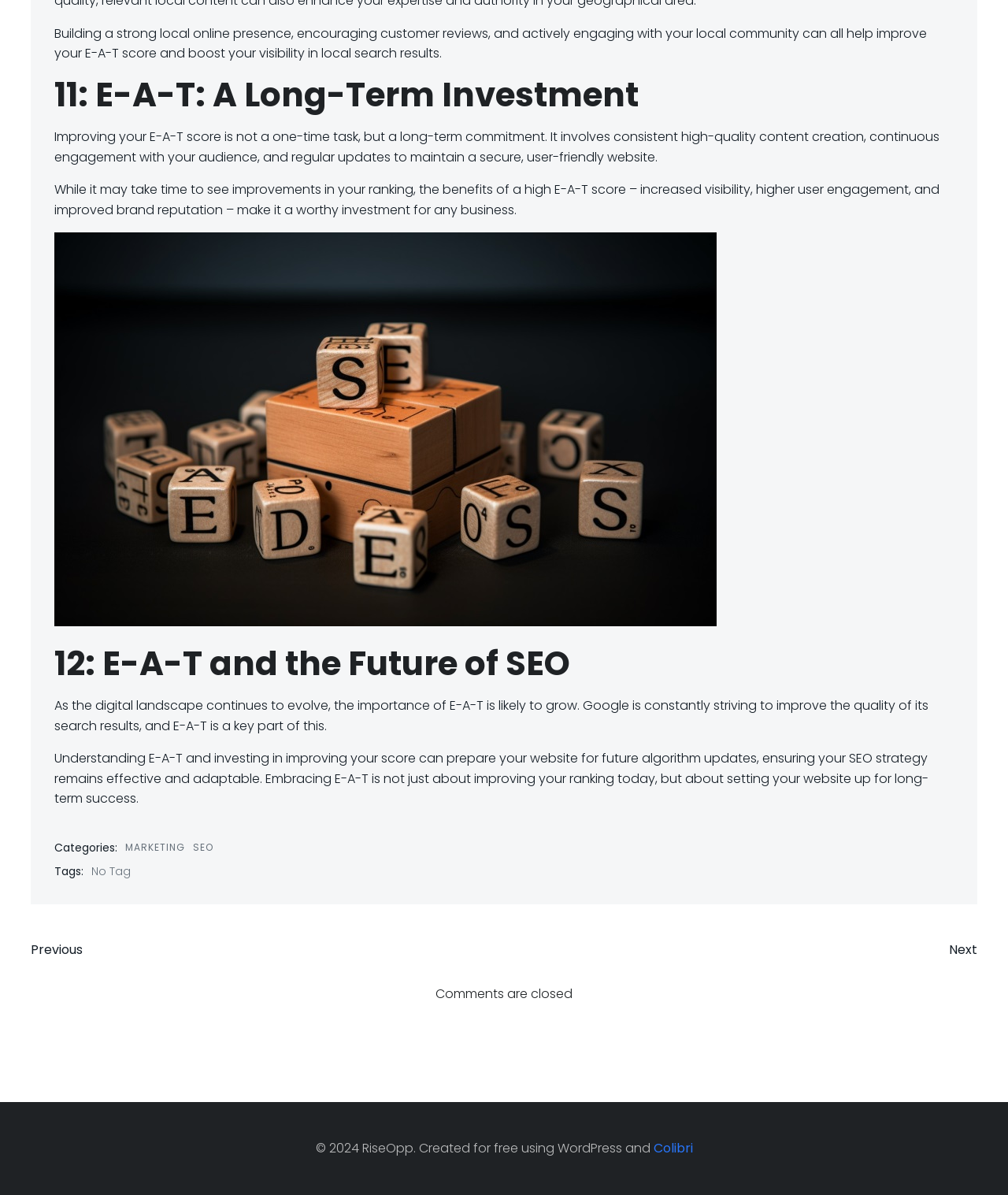Determine the bounding box coordinates of the UI element described by: "SEO".

[0.191, 0.703, 0.212, 0.715]